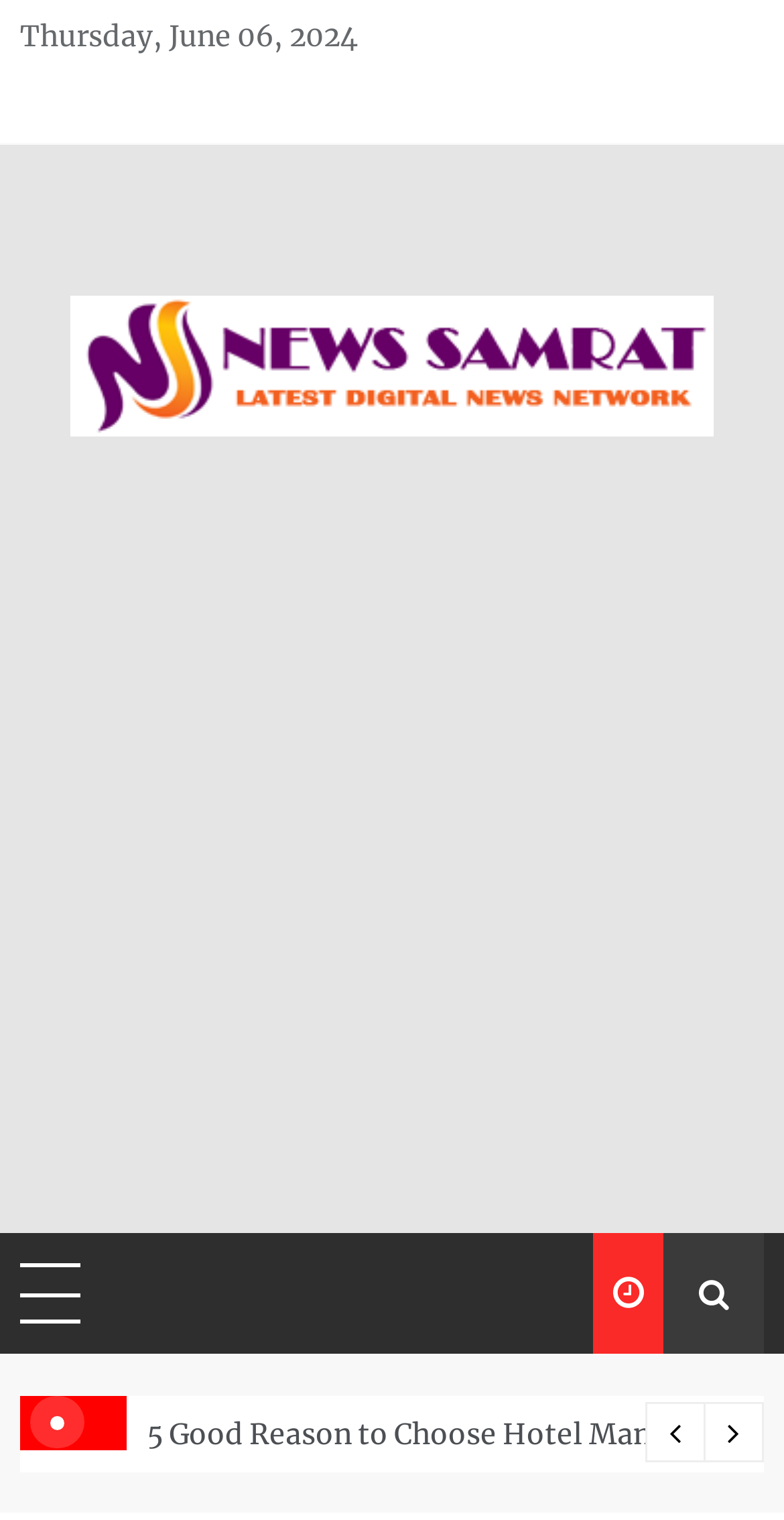Answer the question using only one word or a concise phrase: What is the purpose of the iframe?

Advertisement